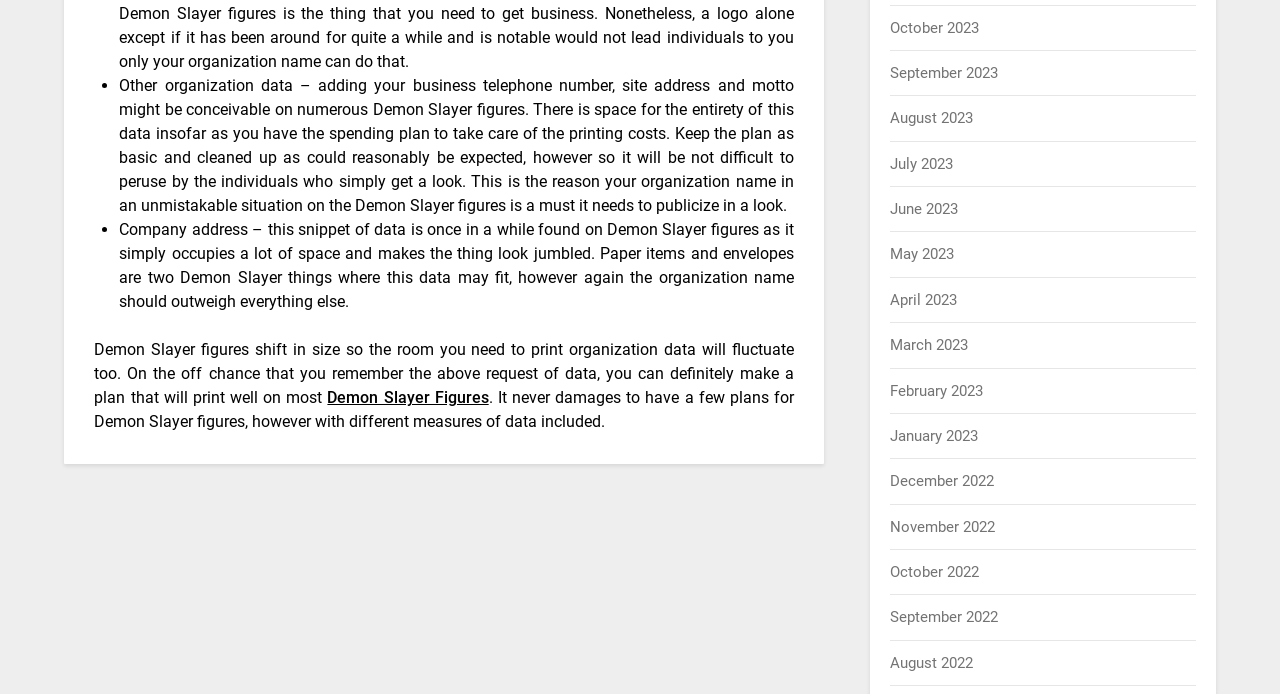Identify the bounding box coordinates of the area you need to click to perform the following instruction: "Go to 'September 2023'".

[0.696, 0.092, 0.78, 0.118]